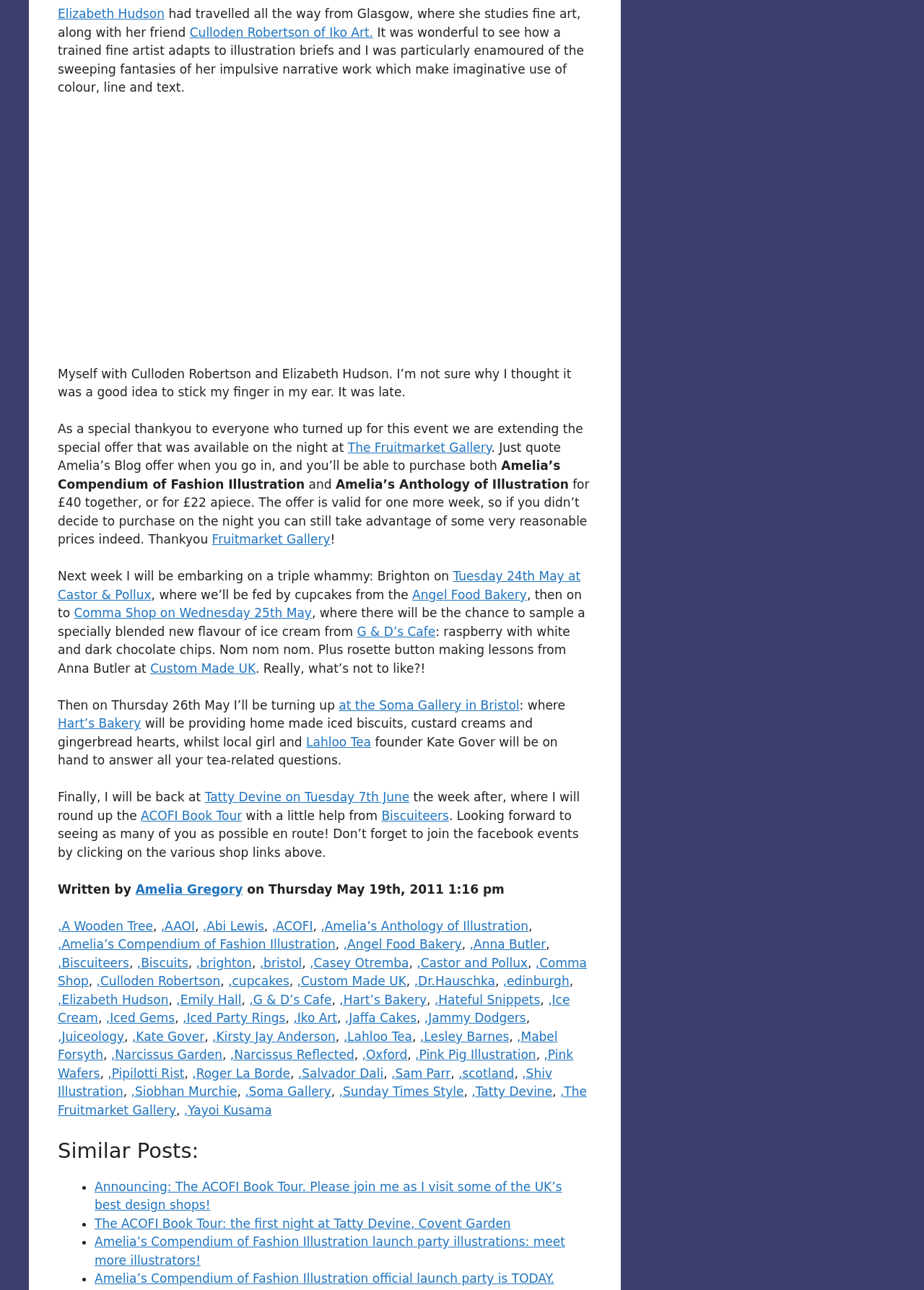Please locate the bounding box coordinates for the element that should be clicked to achieve the following instruction: "Click on the link to Amelia’s Blog". Ensure the coordinates are given as four float numbers between 0 and 1, i.e., [left, top, right, bottom].

[0.376, 0.341, 0.532, 0.352]